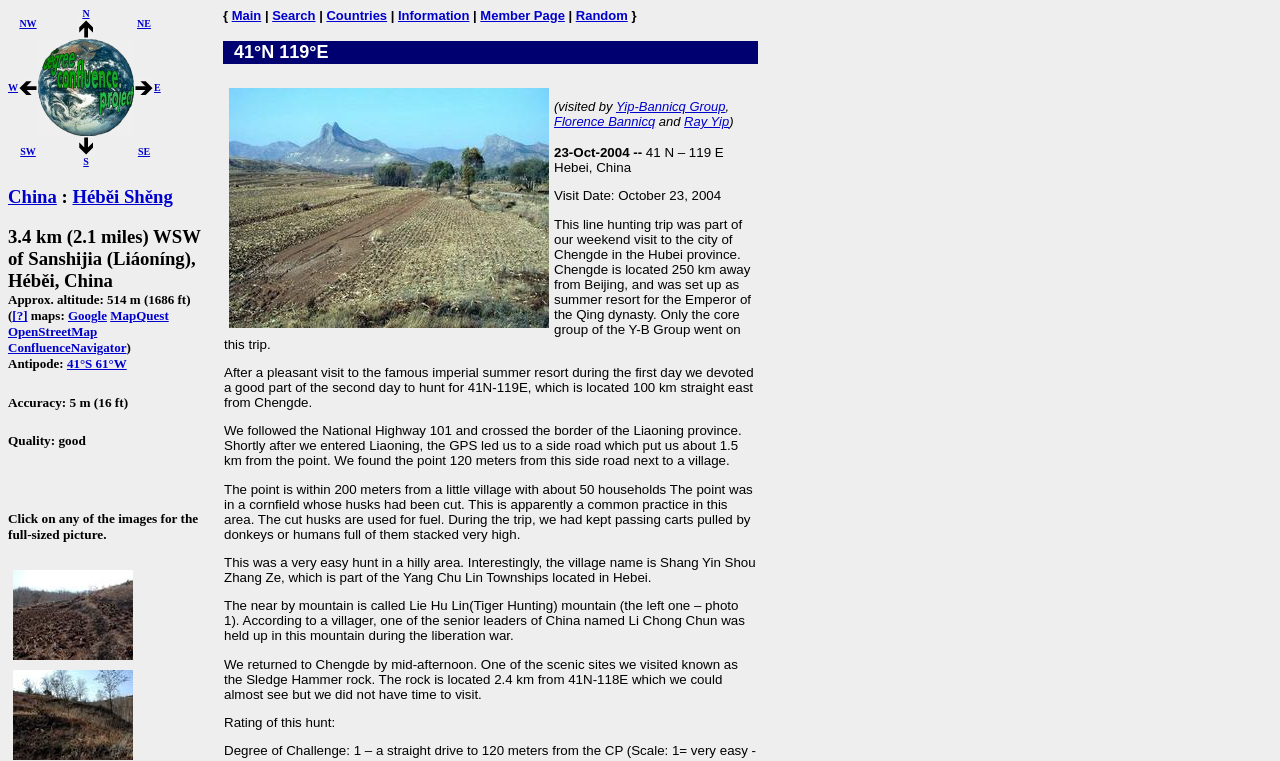Find the bounding box coordinates of the clickable region needed to perform the following instruction: "Click on the 'TECH UPDATES' link". The coordinates should be provided as four float numbers between 0 and 1, i.e., [left, top, right, bottom].

None